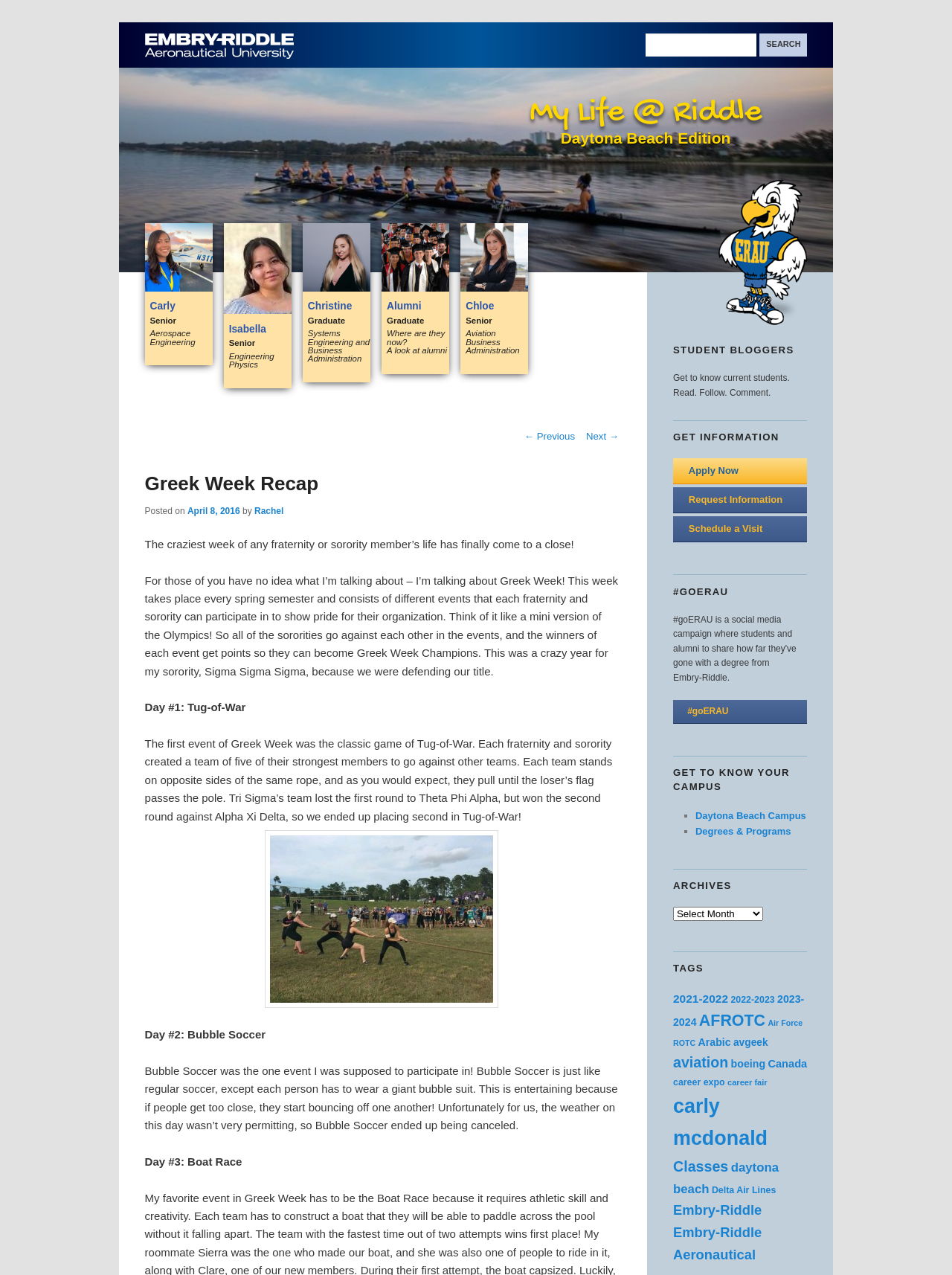What is the name of the university?
Please answer the question with as much detail and depth as you can.

I found the answer by looking at the logo at the top left corner of the webpage, which is an image with the text 'Embry-Riddle Aeronautical University'.